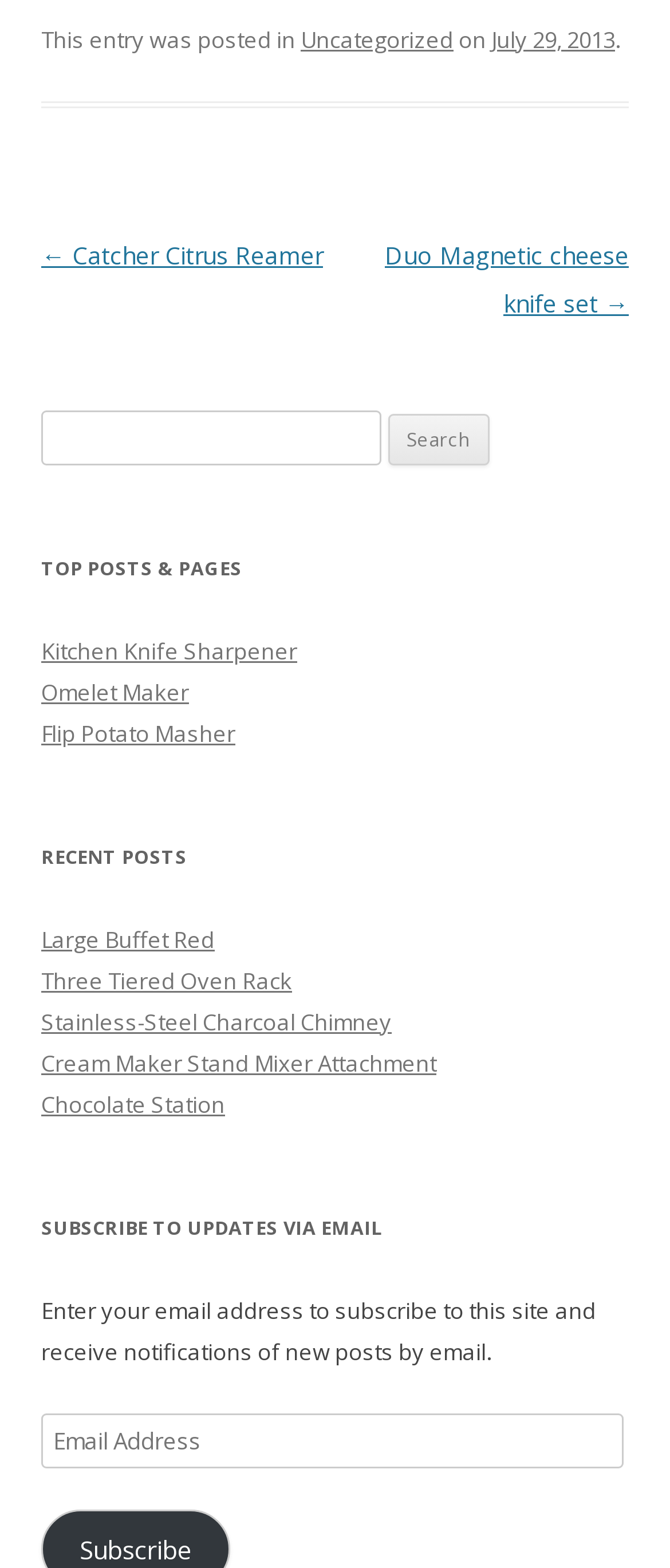What is the category of the post?
Using the image as a reference, give a one-word or short phrase answer.

Uncategorized